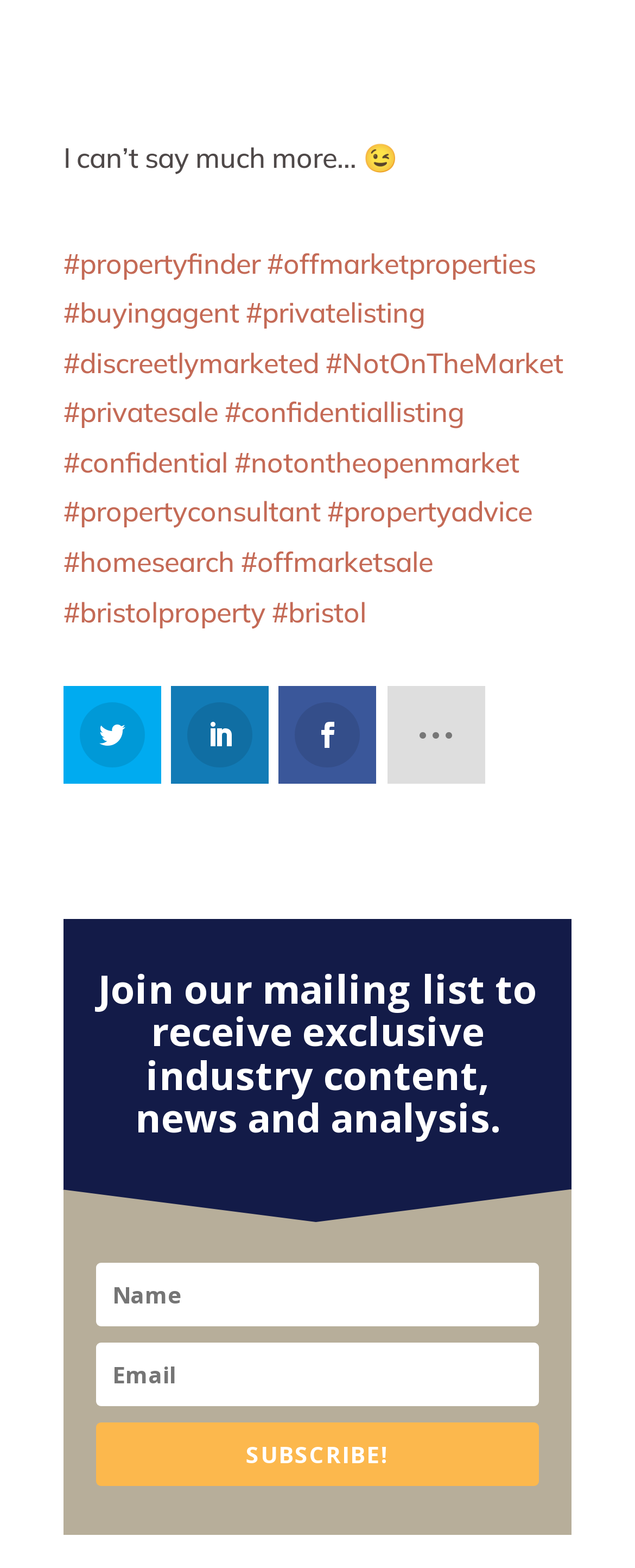Can you specify the bounding box coordinates for the region that should be clicked to fulfill this instruction: "Click the link to off-market properties".

[0.41, 0.156, 0.844, 0.178]